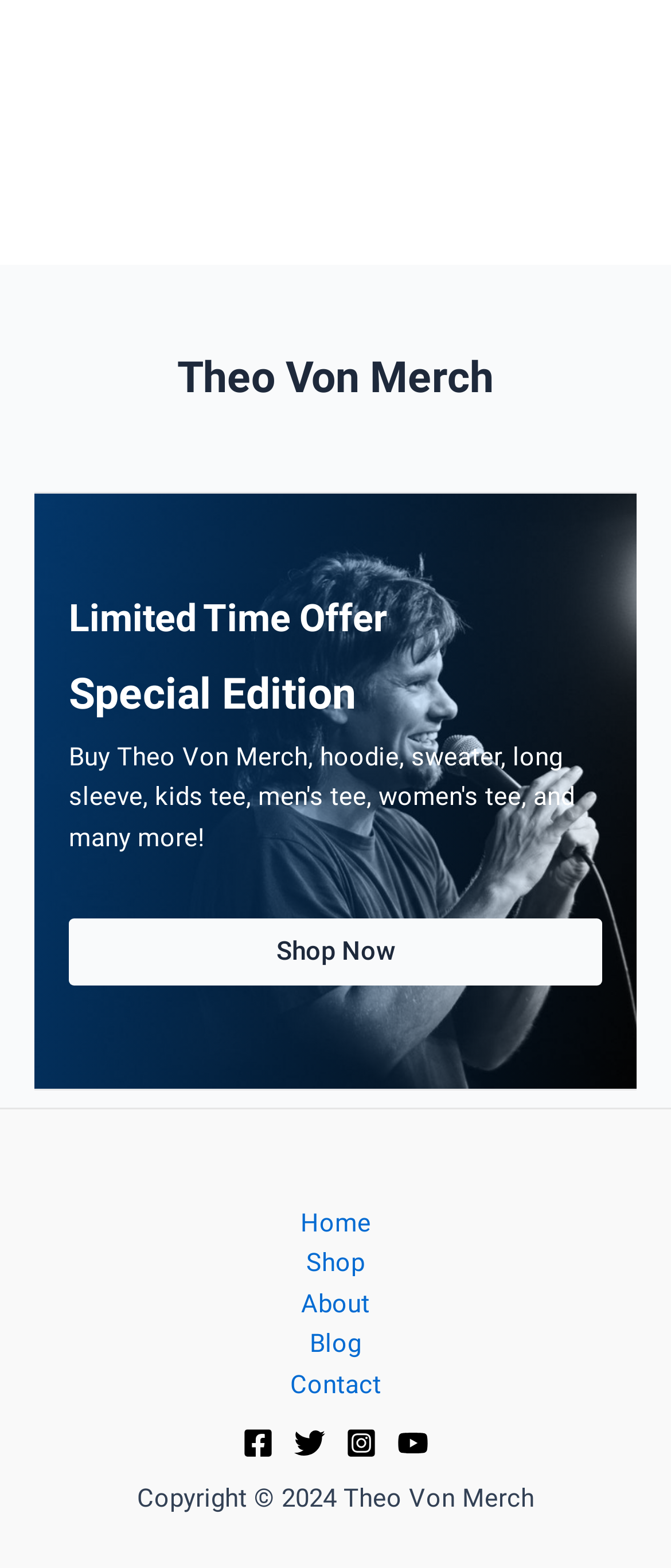Highlight the bounding box coordinates of the element you need to click to perform the following instruction: "Go to About."

[0.397, 0.819, 0.603, 0.845]